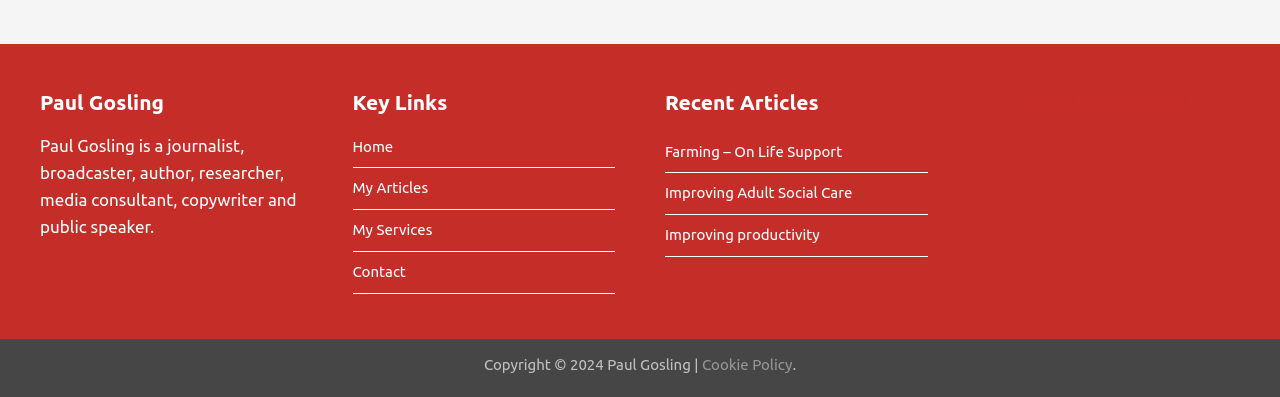Identify the bounding box of the UI element that matches this description: "Child Custody & Support".

None